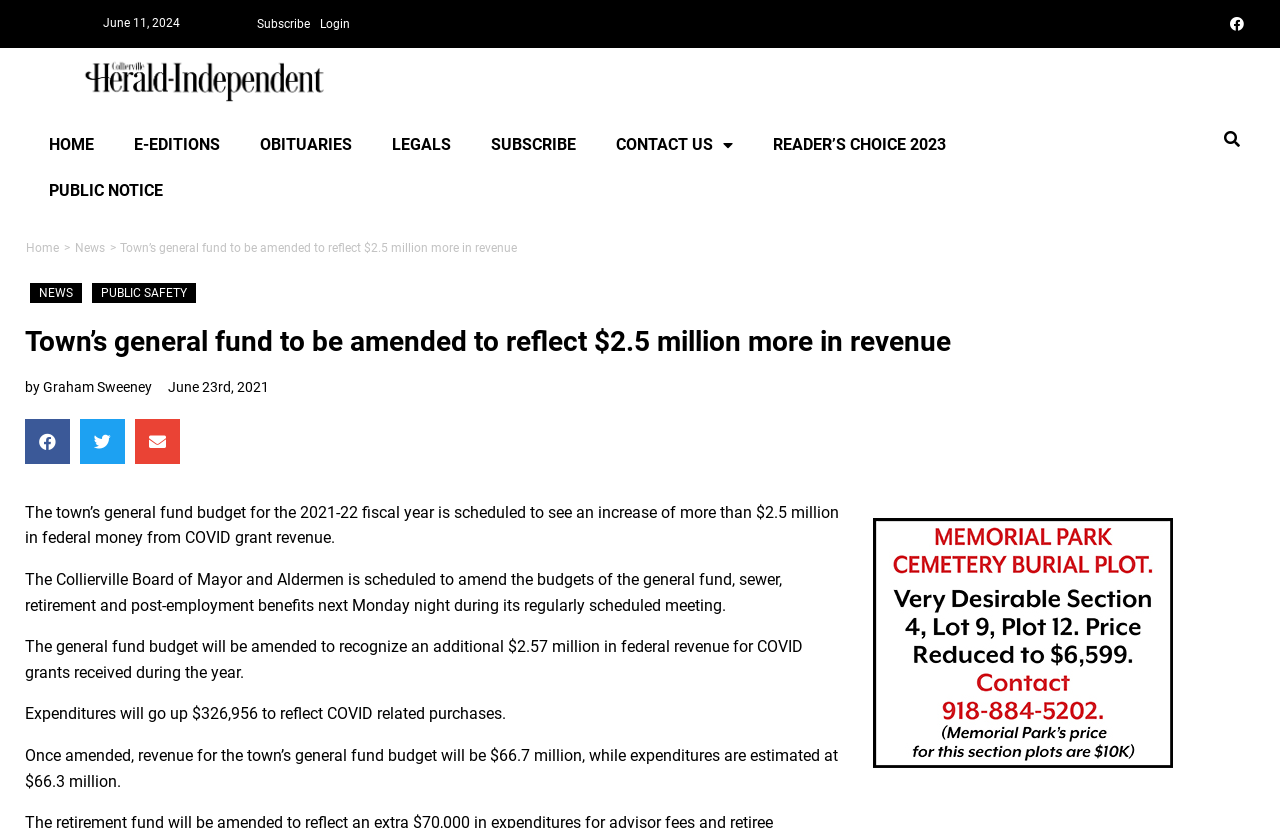What is the name of the board scheduled to amend the budgets?
Answer the question with as much detail as possible.

I found the name of the board scheduled to amend the budgets by reading the static text element with the content 'The Collierville Board of Mayor and Aldermen is scheduled to amend the budgets of the general fund, sewer, retirement and post-employment benefits next Monday night during its regularly scheduled meeting.' which is located at the coordinates [0.02, 0.688, 0.611, 0.742].